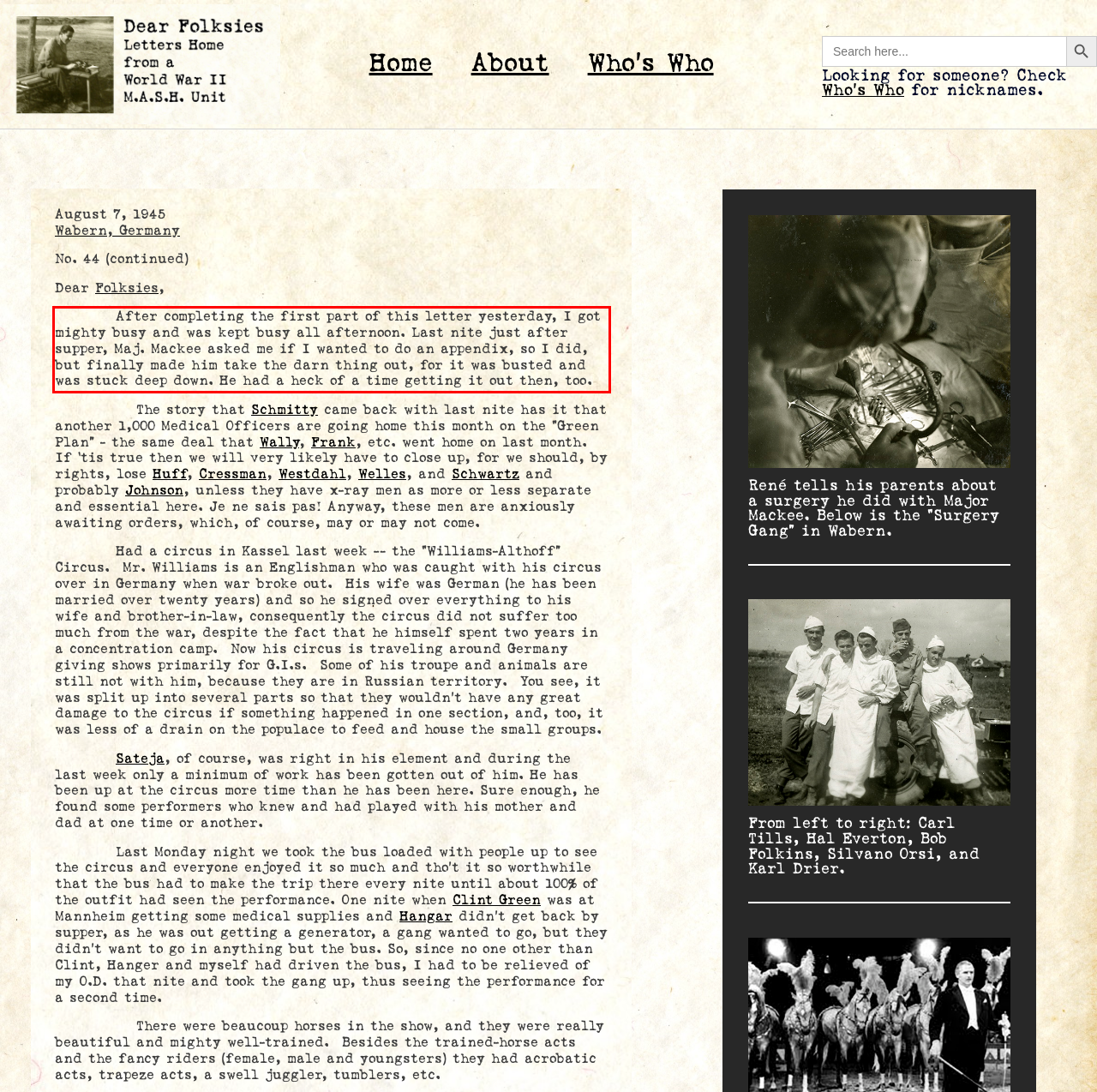You are given a screenshot of a webpage with a UI element highlighted by a red bounding box. Please perform OCR on the text content within this red bounding box.

After completing the first part of this letter yesterday, I got mighty busy and was kept busy all afternoon. Last nite just after supper, Maj. Mackee asked me if I wanted to do an appendix, so I did, but finally made him take the darn thing out, for it was busted and was stuck deep down. He had a heck of a time getting it out then, too.